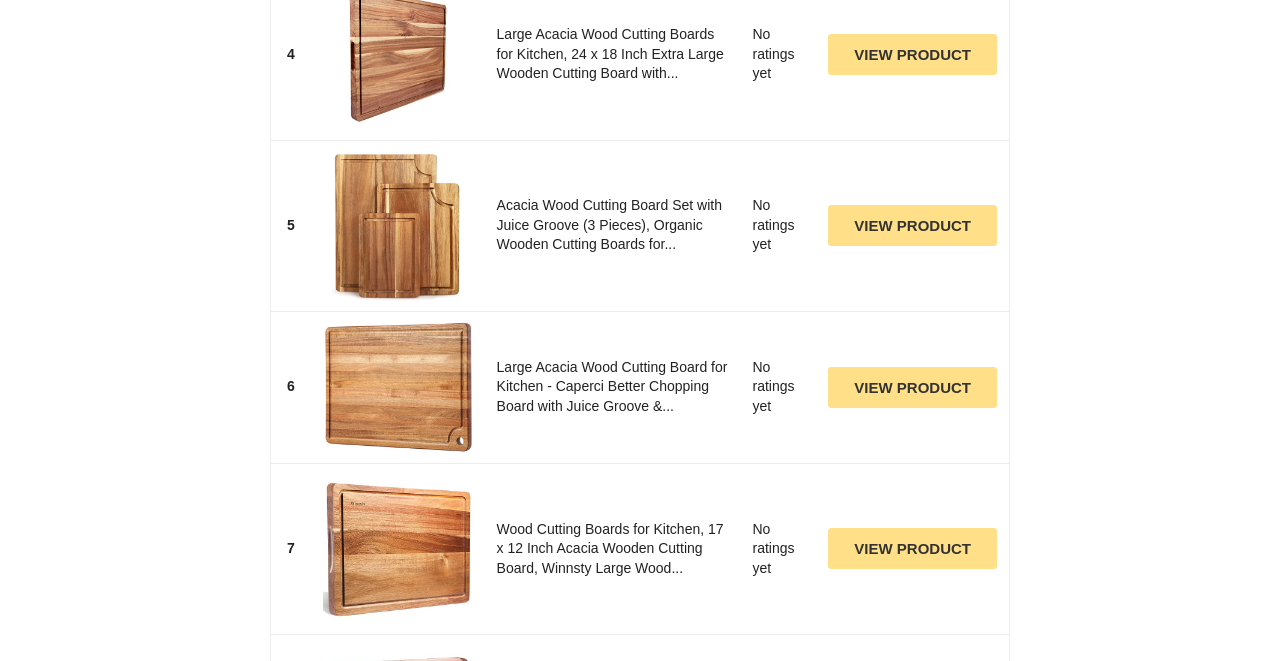Bounding box coordinates should be provided in the format (top-left x, top-left y, bottom-right x, bottom-right y) with all values between 0 and 1. Identify the bounding box for this UI element: VIEW PRODUCT

[0.647, 0.052, 0.779, 0.114]